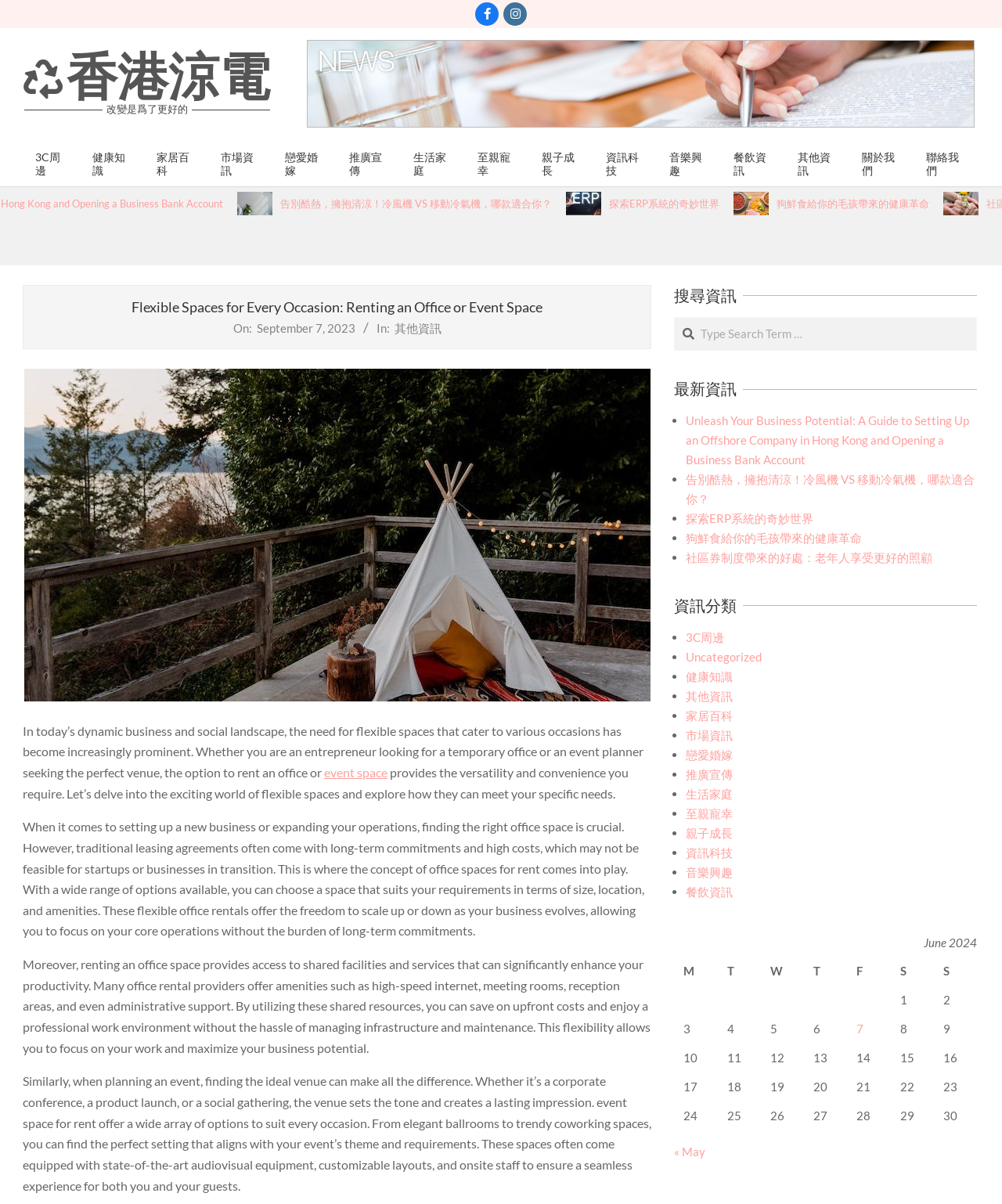What is the main topic of this webpage?
Give a comprehensive and detailed explanation for the question.

Based on the webpage content, the main topic is about flexible spaces for renting offices or event spaces, which is also reflected in the heading 'Flexible Spaces for Every Occasion: Renting an Office or Event Space'.